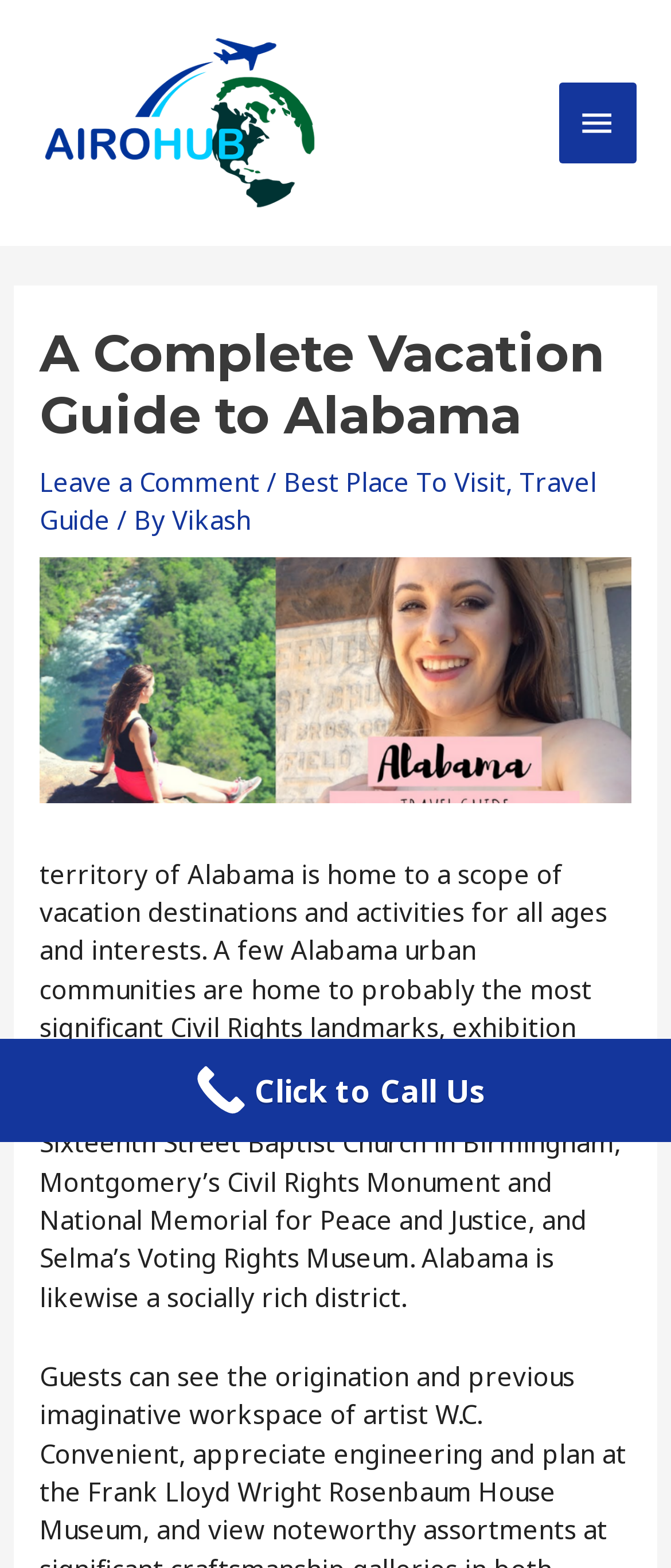Extract the main heading from the webpage content.

A Complete Vacation Guide to Alabama